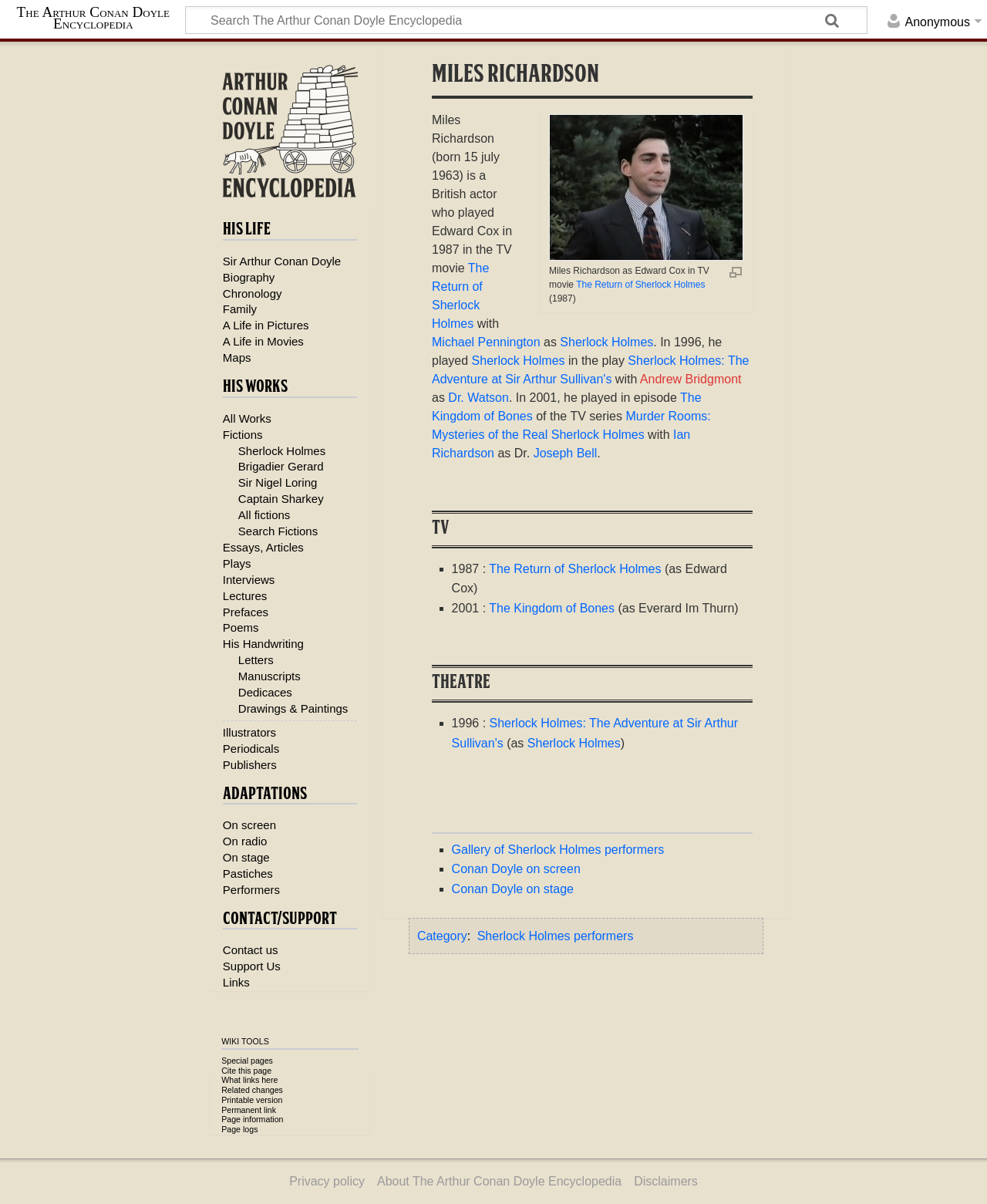Given the description of the UI element: "The Return of Sherlock Holmes", predict the bounding box coordinates in the form of [left, top, right, bottom], with each value being a float between 0 and 1.

[0.495, 0.467, 0.67, 0.478]